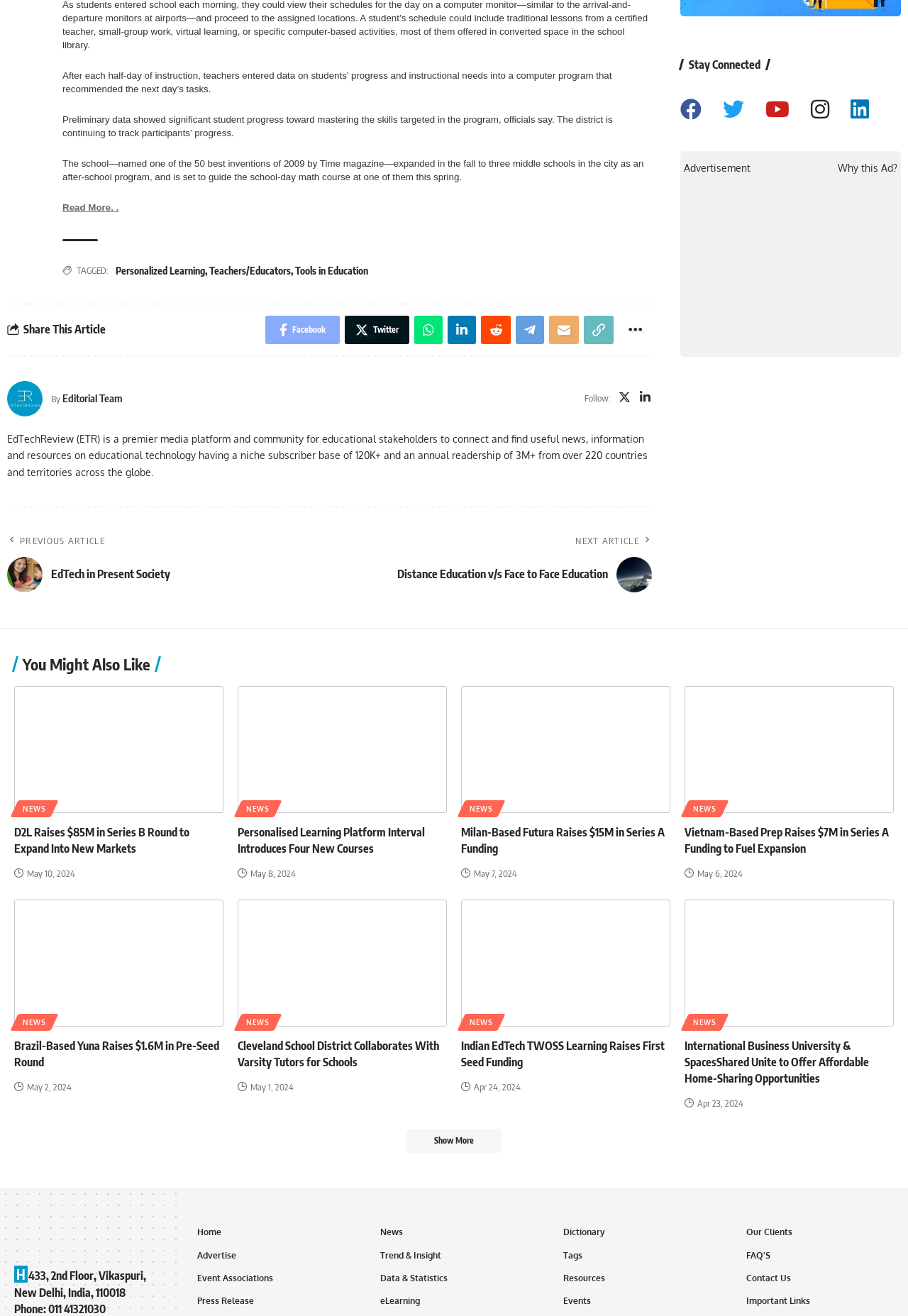Identify the bounding box coordinates of the specific part of the webpage to click to complete this instruction: "Watch Lie with Me 2005 online".

None